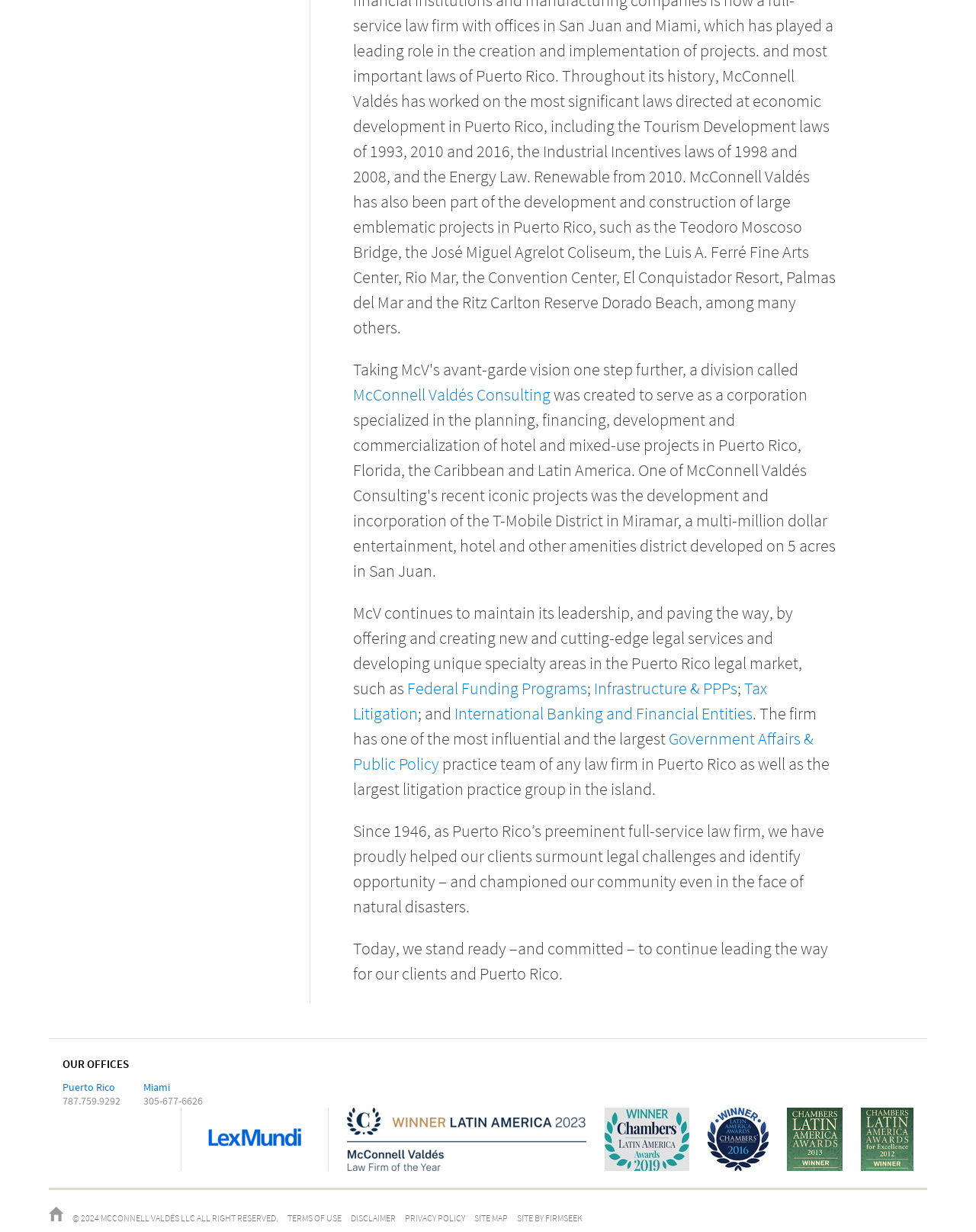Find the bounding box coordinates of the area that needs to be clicked in order to achieve the following instruction: "Click on McConnell Valdés Consulting". The coordinates should be specified as four float numbers between 0 and 1, i.e., [left, top, right, bottom].

[0.362, 0.311, 0.564, 0.329]